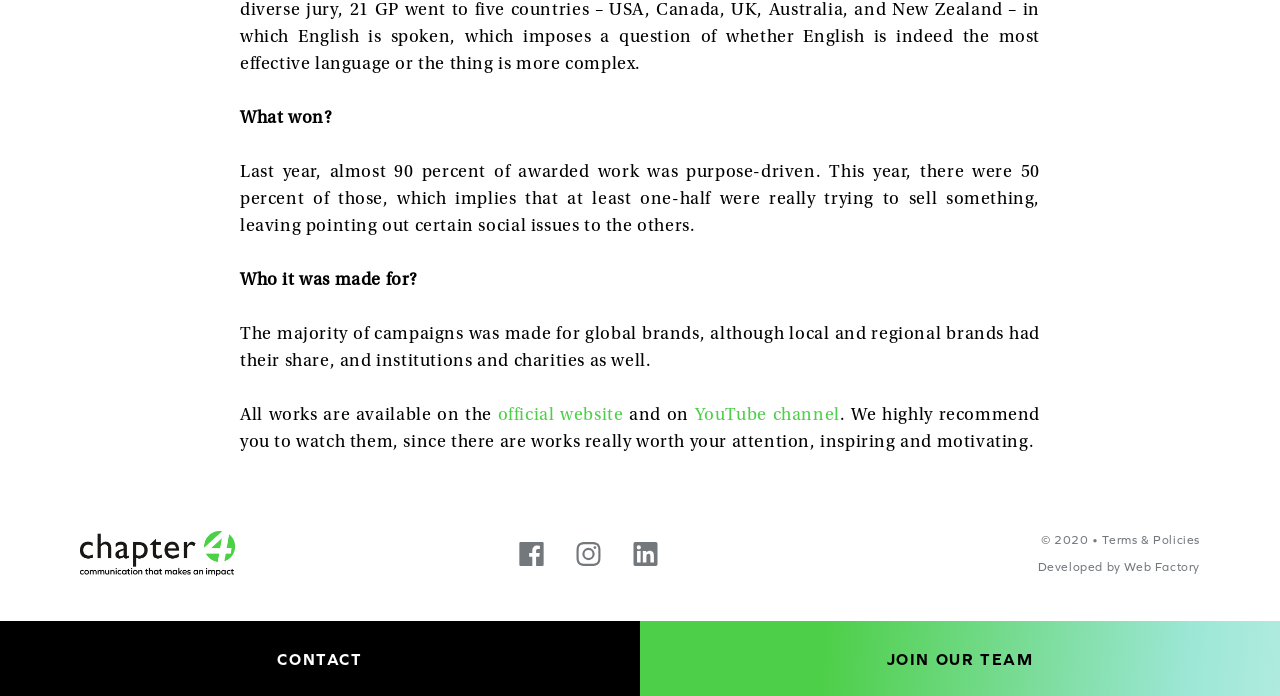Extract the bounding box for the UI element that matches this description: "YouTube channel".

[0.543, 0.584, 0.656, 0.61]